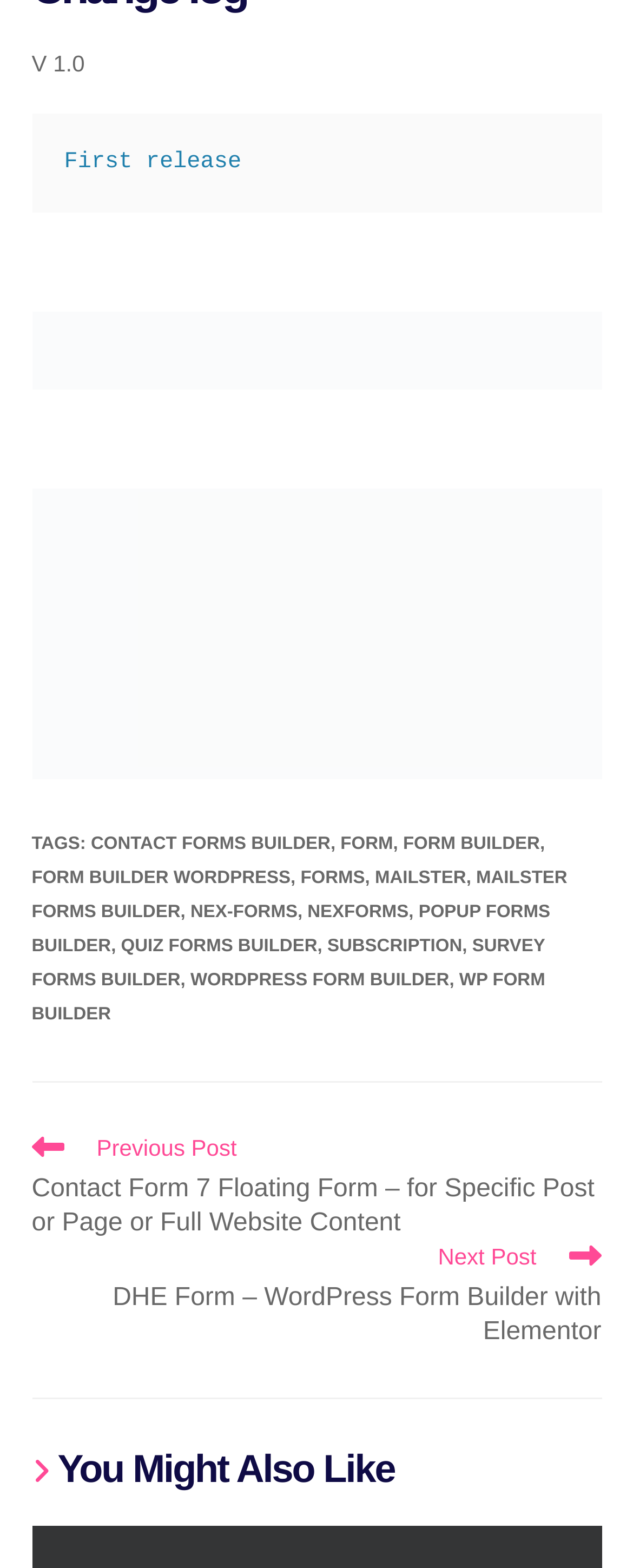Please provide a detailed answer to the question below based on the screenshot: 
What is the name of the plugin being described?

The image at the top of the webpage has a caption that says 'You are currently viewing Mailster for NEX-Forms', indicating that the webpage is describing the Mailster for NEX-Forms plugin.